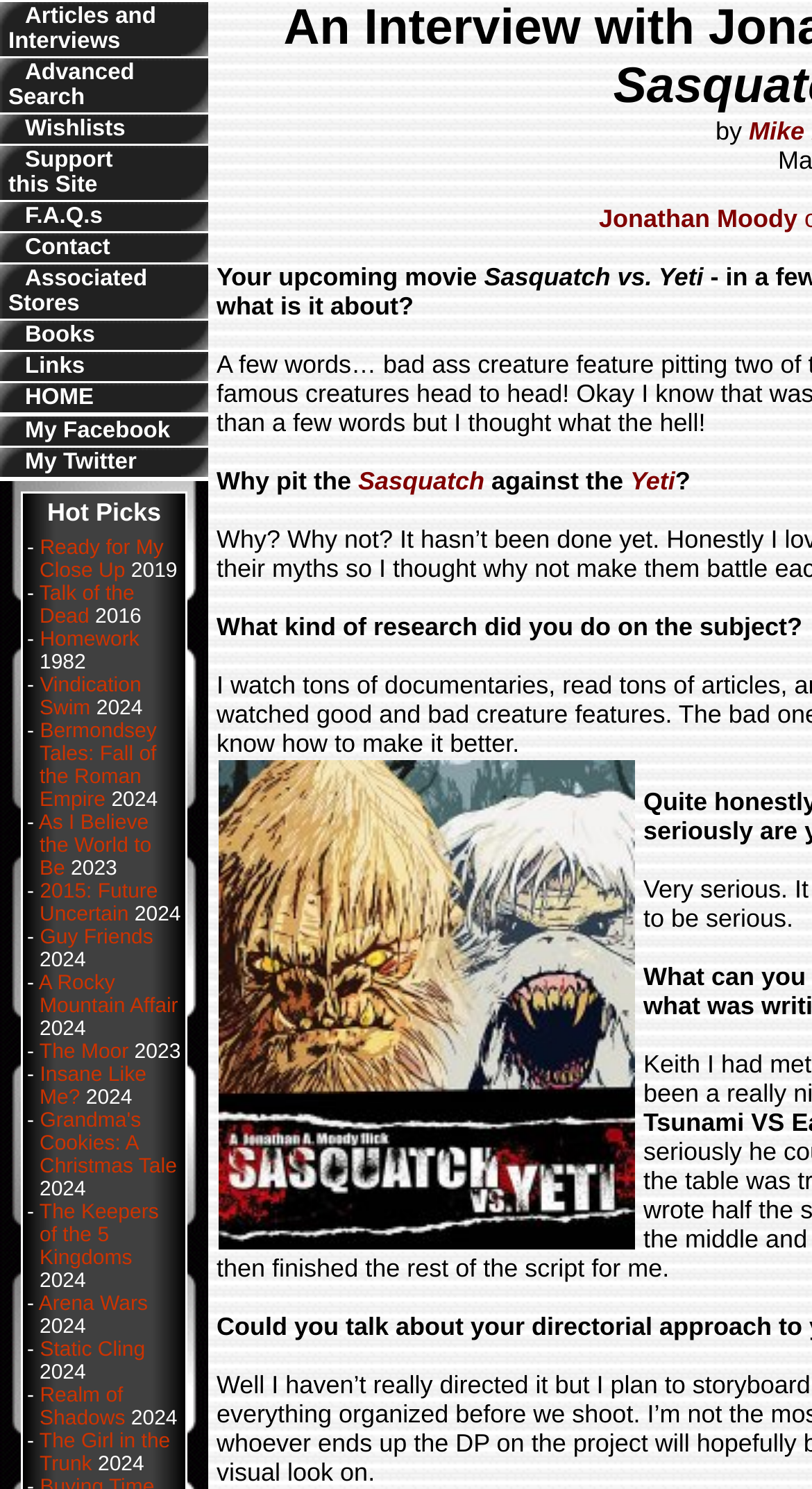Answer succinctly with a single word or phrase:
How many images are on this webpage?

Multiple images